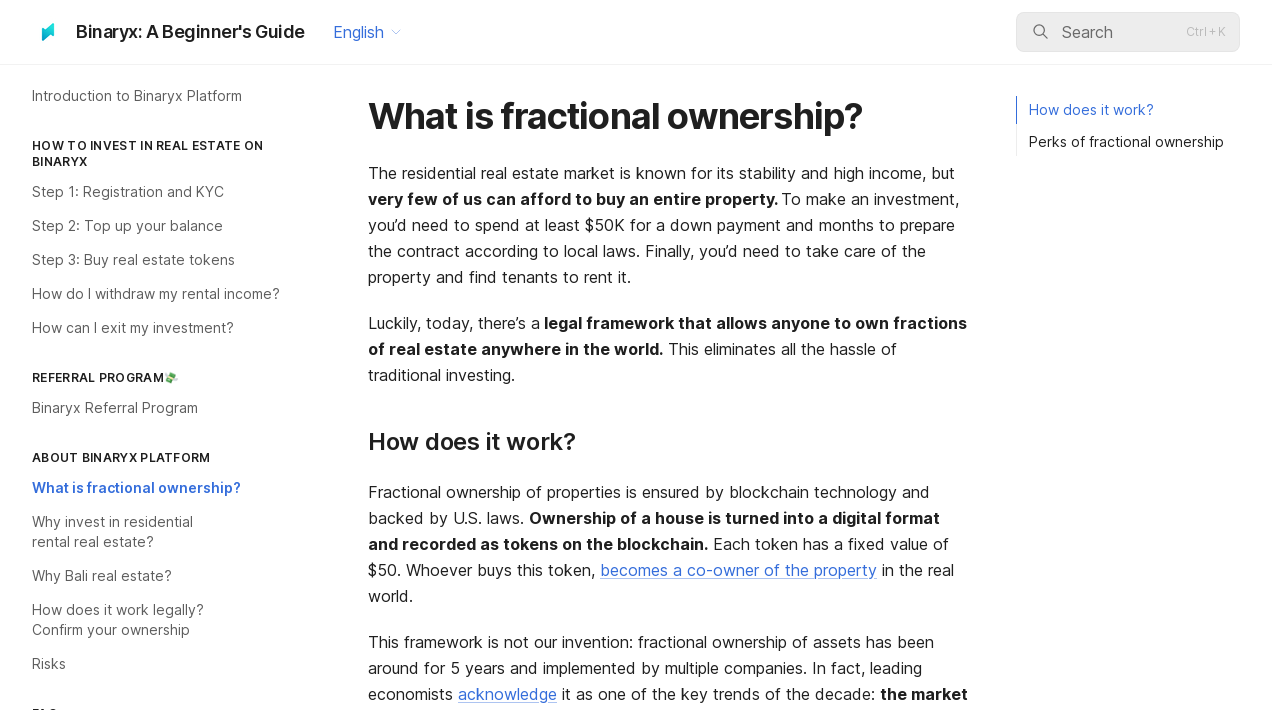Specify the bounding box coordinates of the element's area that should be clicked to execute the given instruction: "Search for something". The coordinates should be four float numbers between 0 and 1, i.e., [left, top, right, bottom].

[0.794, 0.017, 0.969, 0.073]